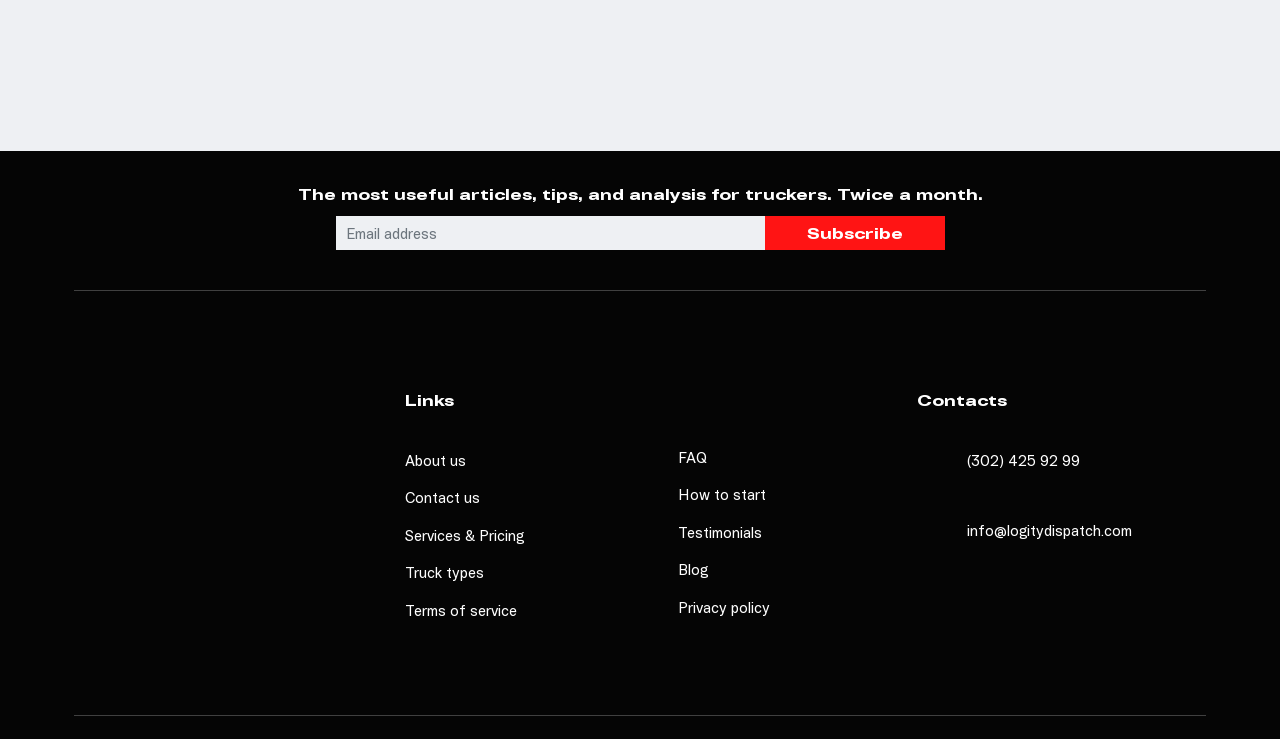Locate the bounding box coordinates of the clickable element to fulfill the following instruction: "Send an email to info@logitydispatch.com". Provide the coordinates as four float numbers between 0 and 1 in the format [left, top, right, bottom].

[0.755, 0.702, 0.884, 0.743]